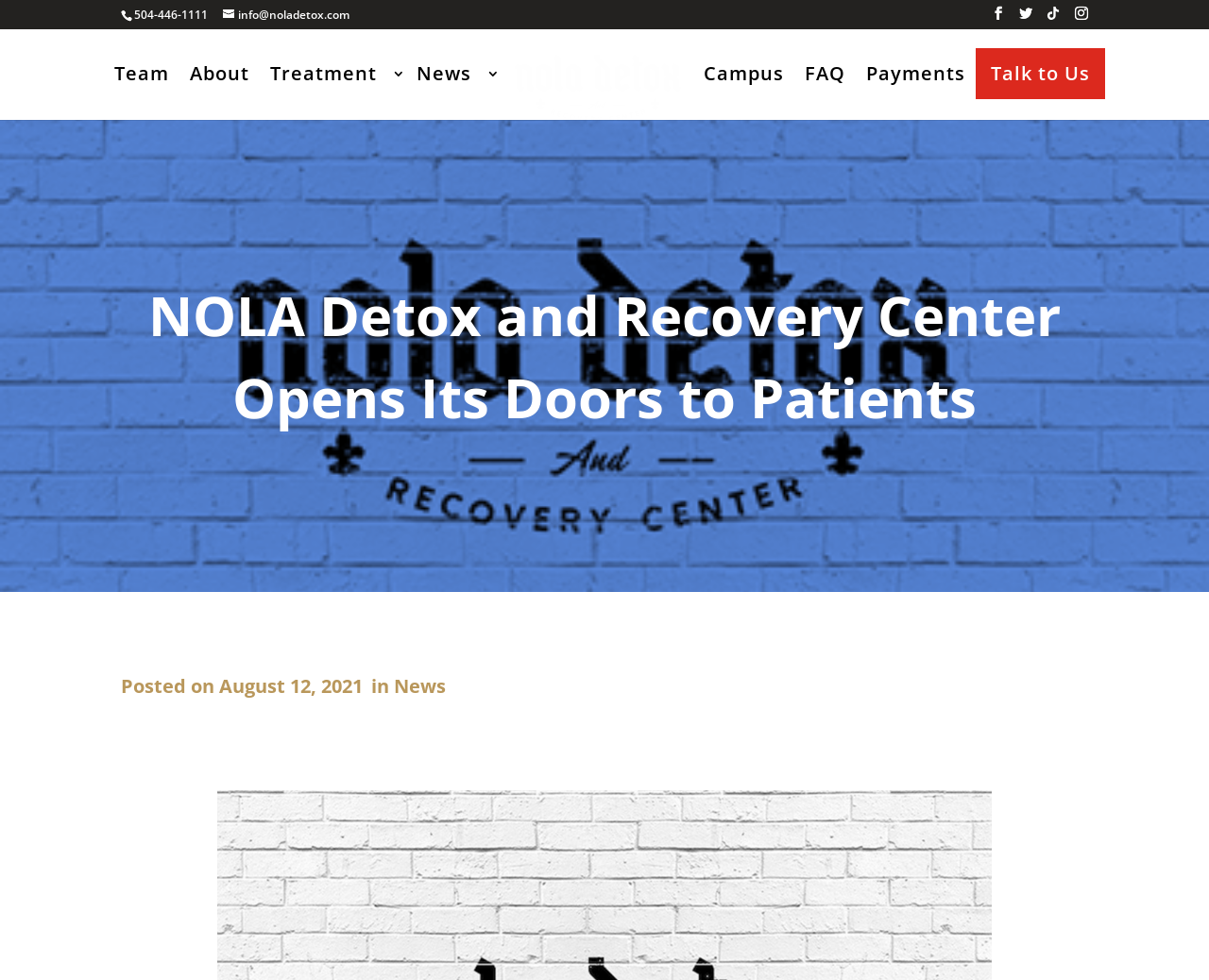How many social media links are available?
Look at the image and respond with a one-word or short phrase answer.

4